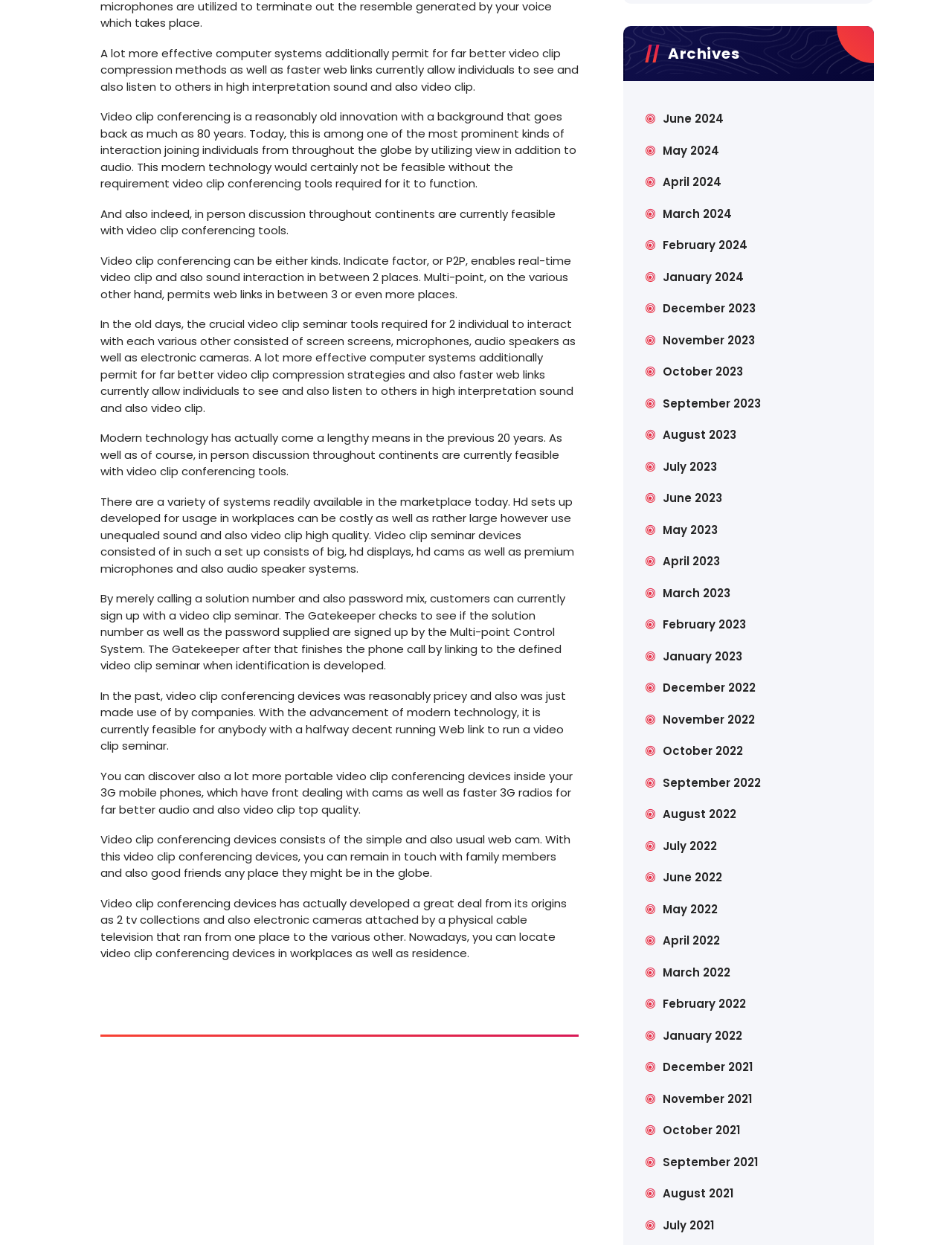What is required for video conferencing?
Please give a detailed and elaborate answer to the question based on the image.

The text states that with the advancement of technology, it is now possible for anyone with a decent internet connection to run a video conference. This implies that a computer and a stable internet connection are the basic requirements for video conferencing.